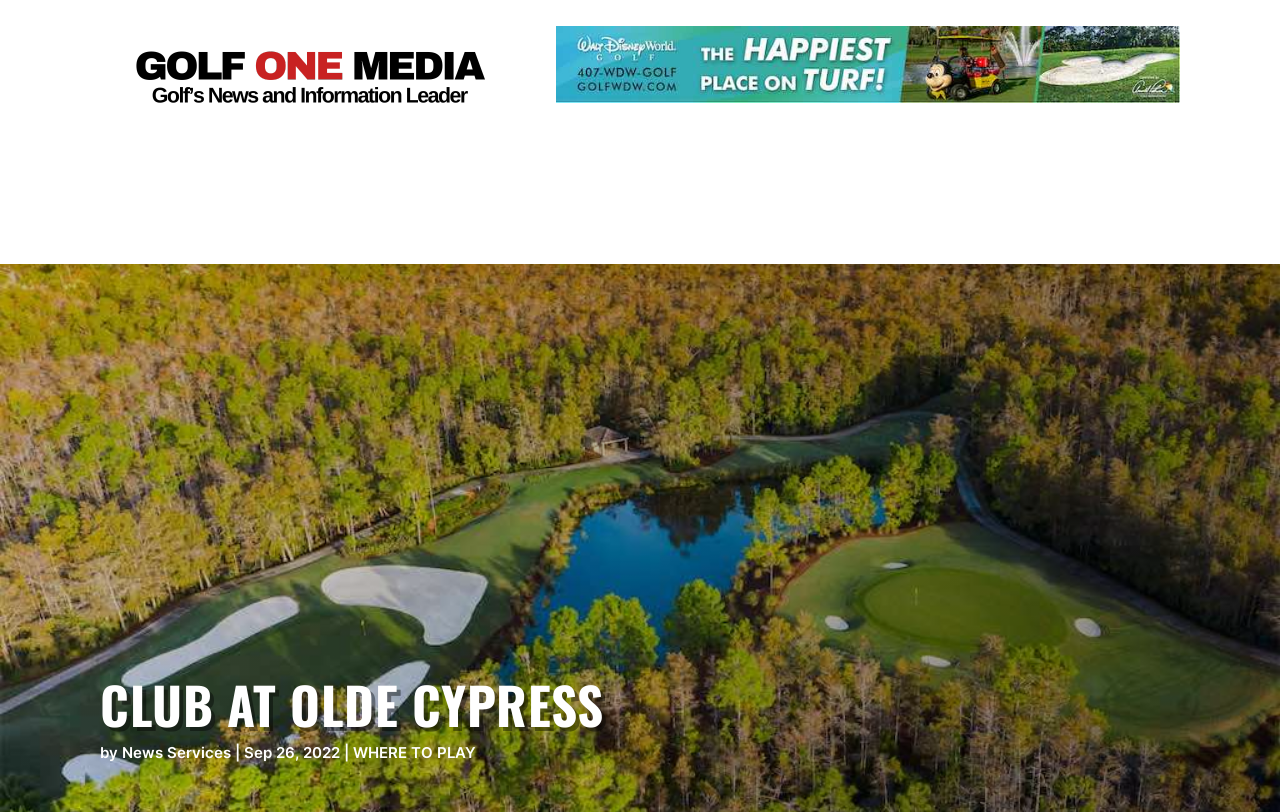Specify the bounding box coordinates of the area that needs to be clicked to achieve the following instruction: "Share this story on Facebook".

None